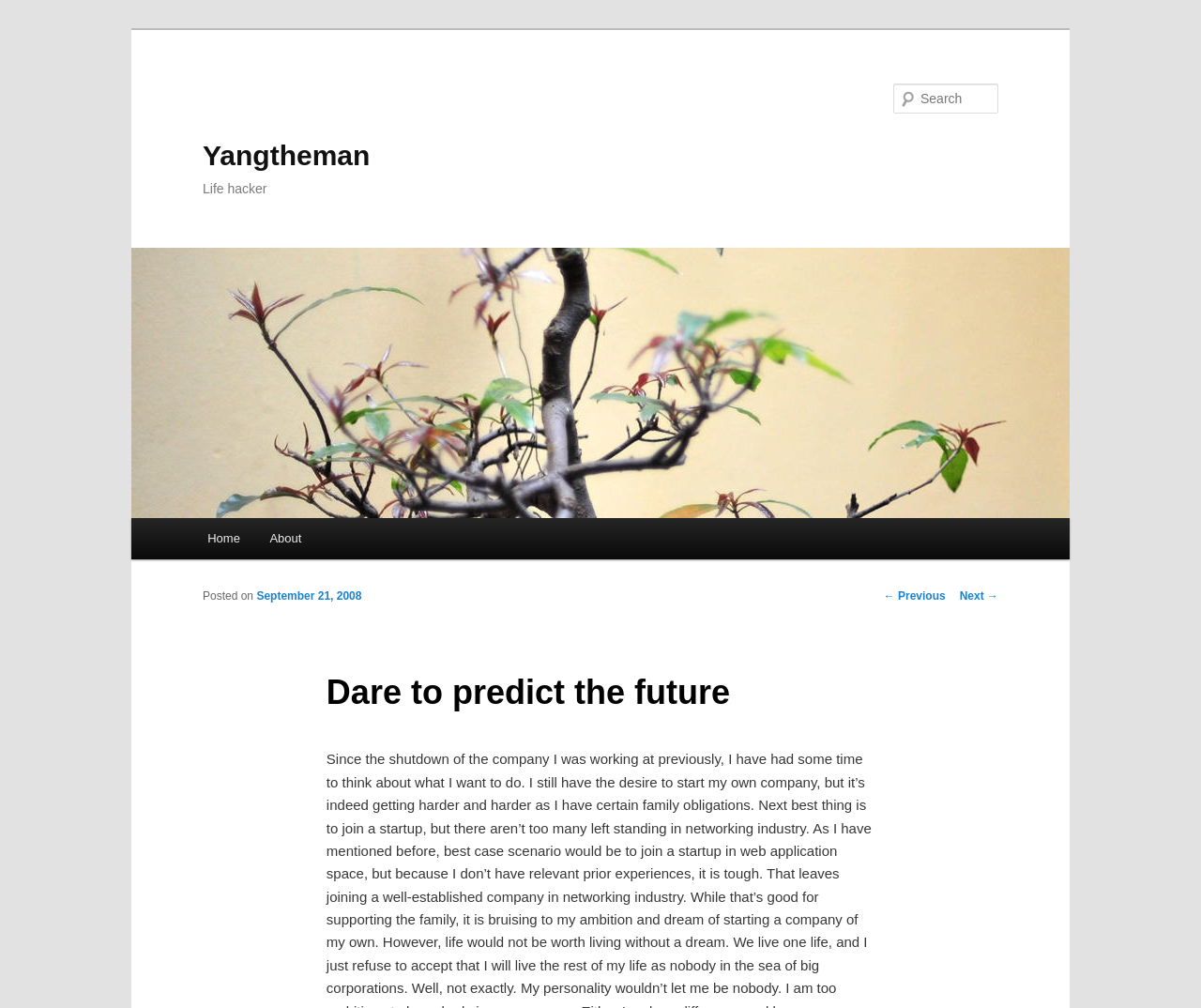Ascertain the bounding box coordinates for the UI element detailed here: "name="s" placeholder="Search"". The coordinates should be provided as [left, top, right, bottom] with each value being a float between 0 and 1.

None